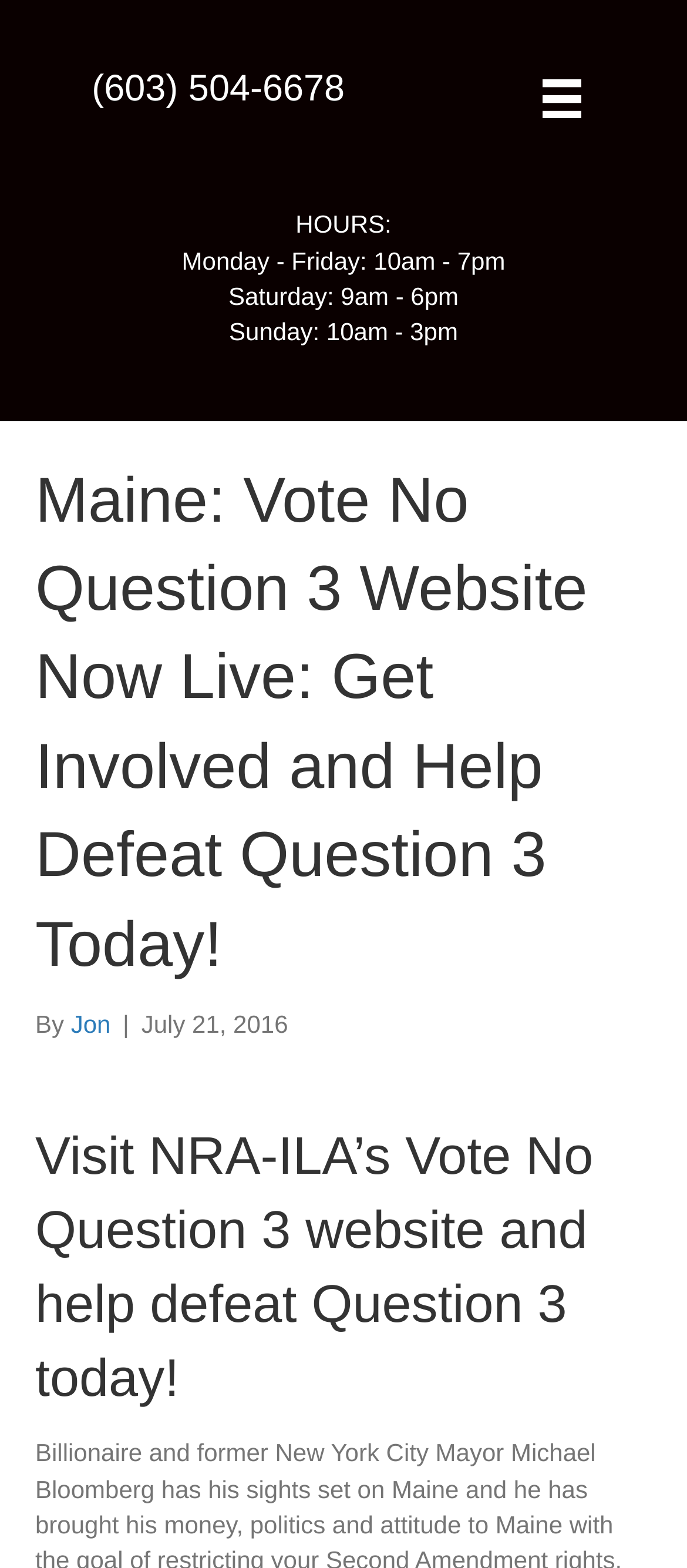Using the information in the image, could you please answer the following question in detail:
Who wrote the article?

I found the author's name by looking at the header section of the webpage, where the article title and author information are displayed. The author's name, Jon, is linked and appears next to the word 'By'.